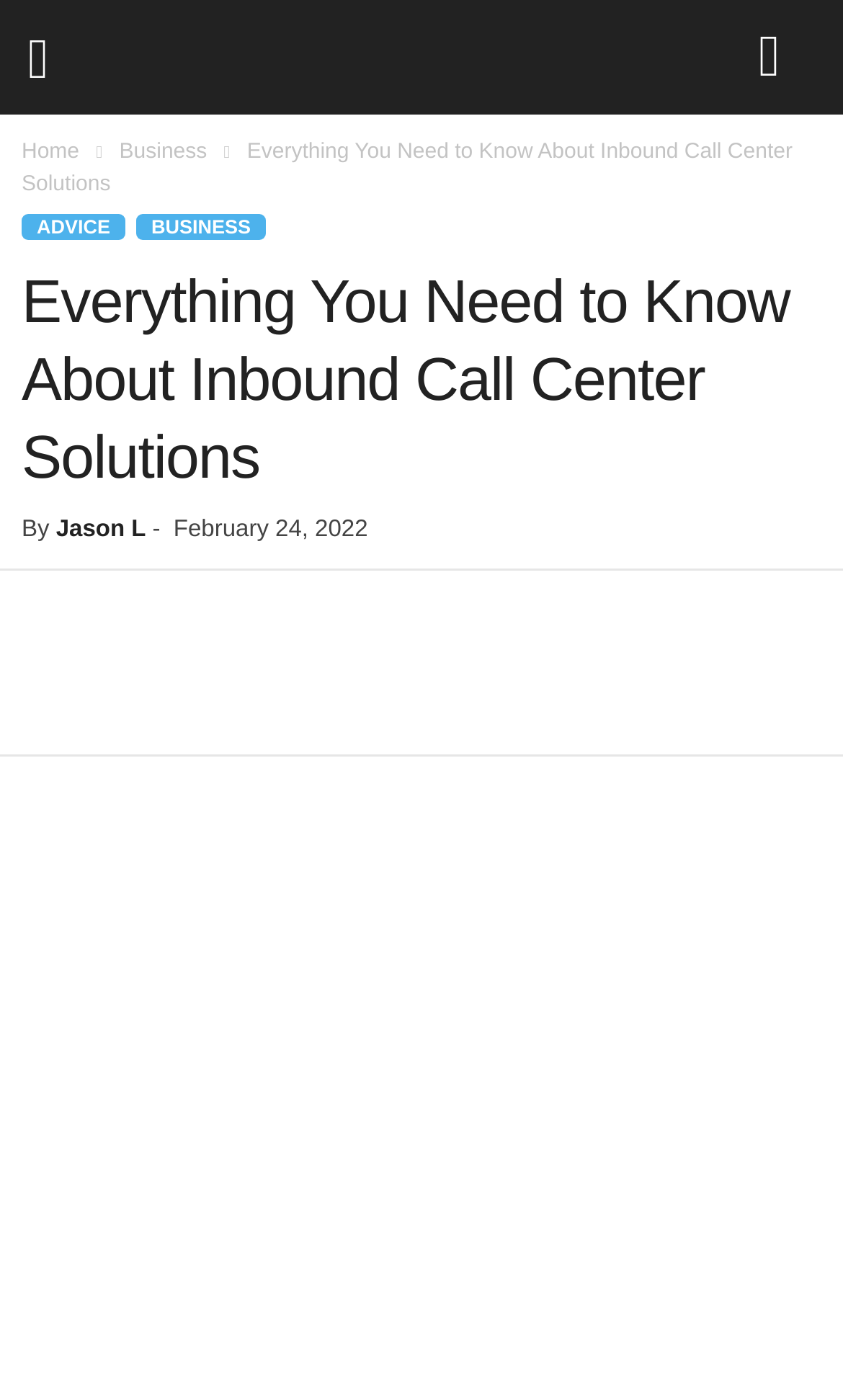Can you find and provide the main heading text of this webpage?

Everything You Need to Know About Inbound Call Center Solutions